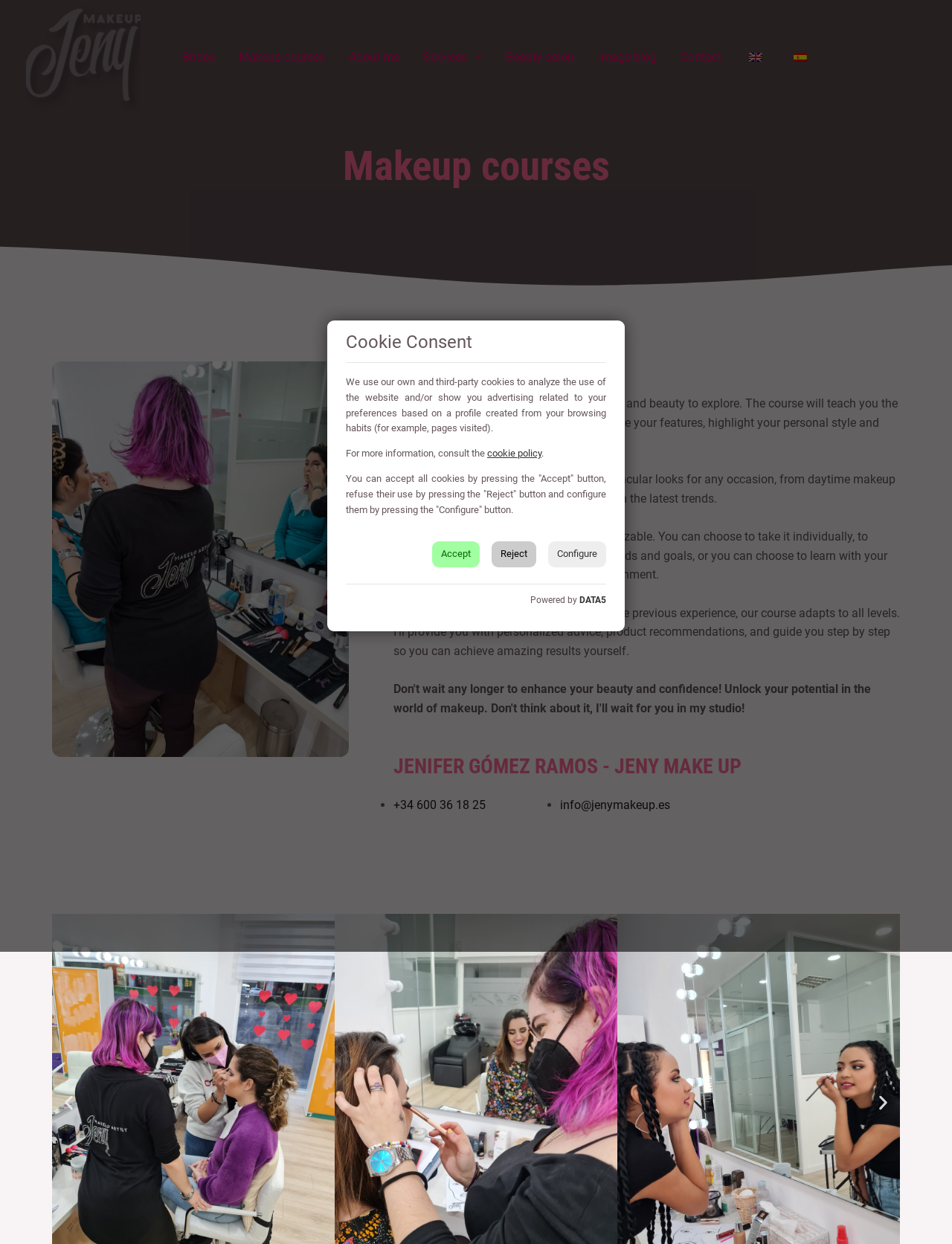Indicate the bounding box coordinates of the element that must be clicked to execute the instruction: "Click on the 'About me' link". The coordinates should be given as four float numbers between 0 and 1, i.e., [left, top, right, bottom].

[0.354, 0.037, 0.432, 0.055]